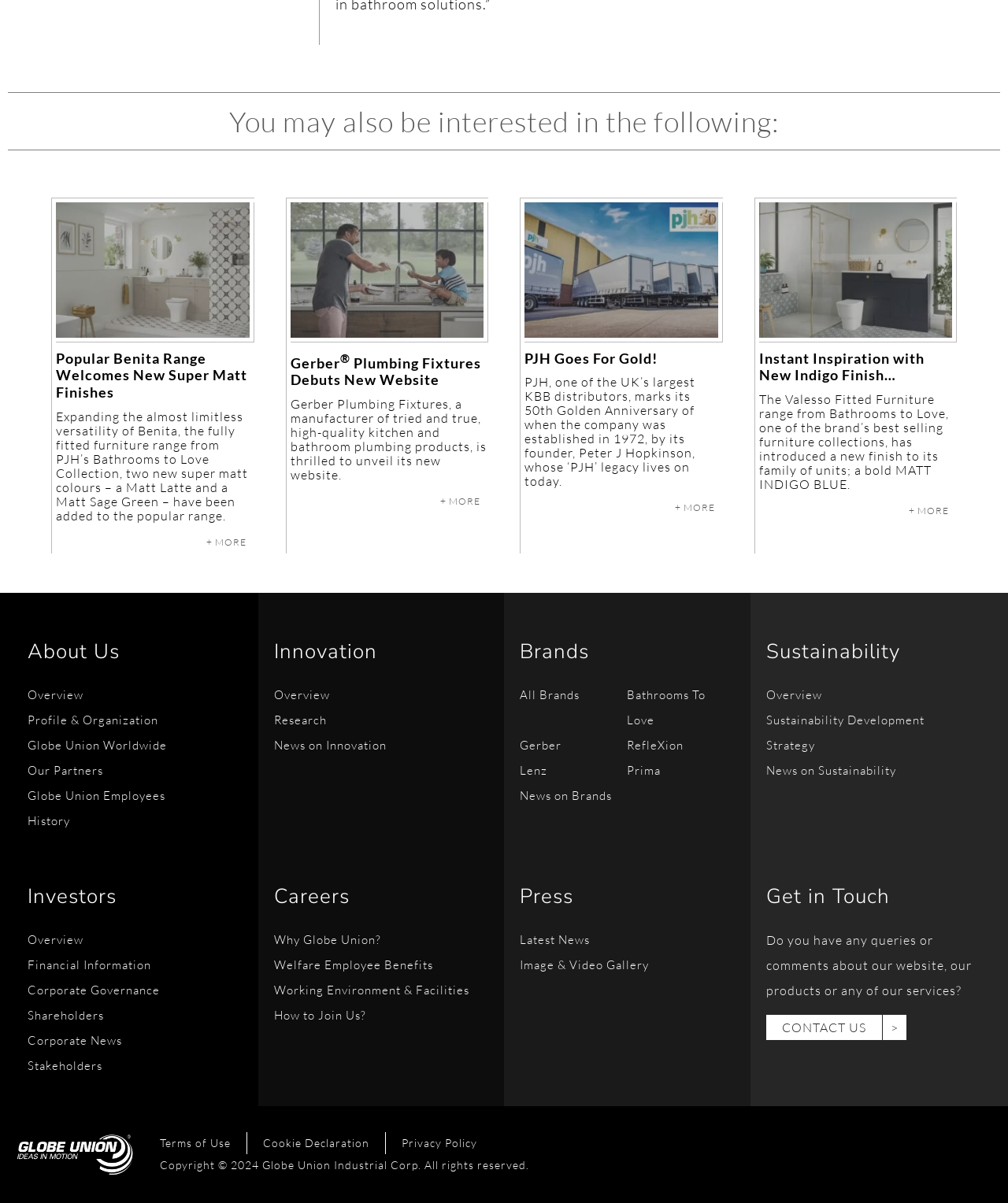Using the element description provided, determine the bounding box coordinates in the format (top-left x, top-left y, bottom-right x, bottom-right y). Ensure that all values are floating point numbers between 0 and 1. Element description: Working Environment & Facilities

[0.271, 0.813, 0.465, 0.833]